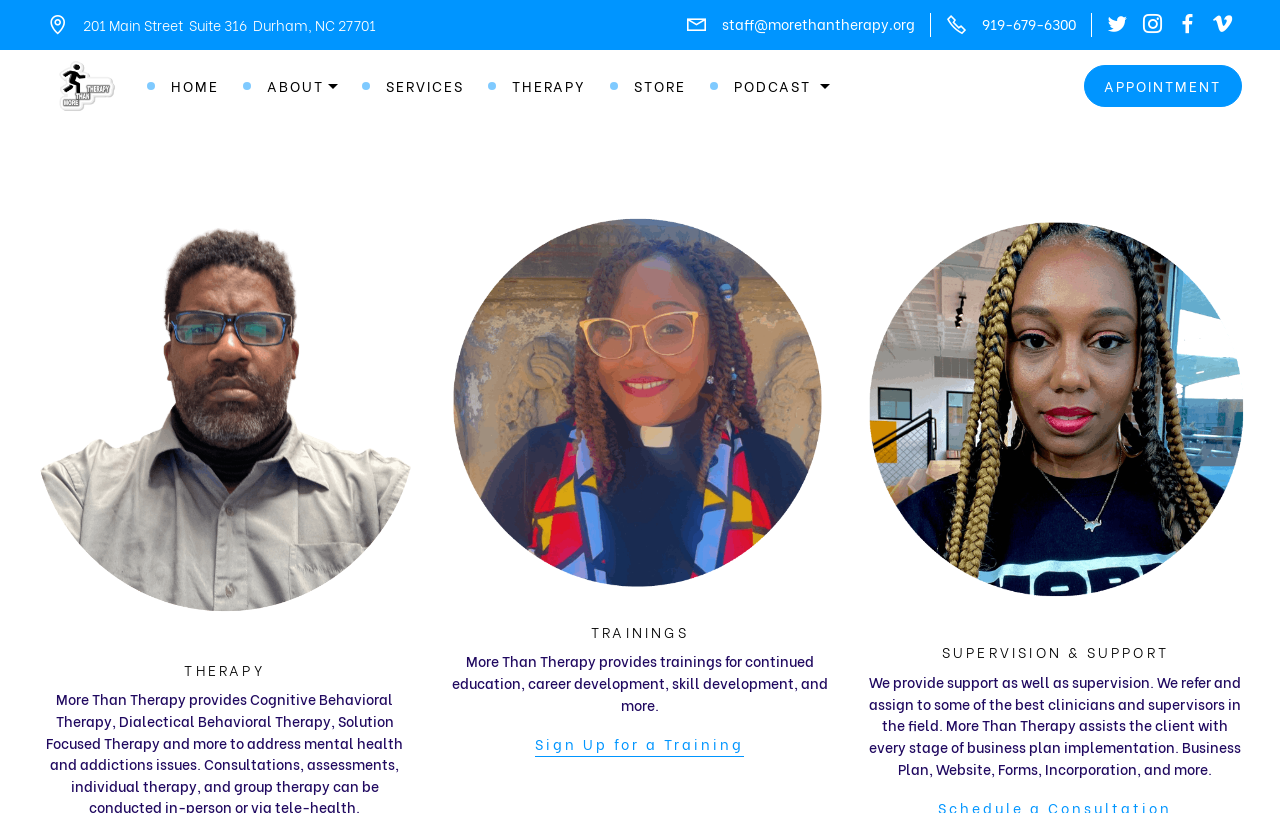Based on the element description, predict the bounding box coordinates (top-left x, top-left y, bottom-right x, bottom-right y) for the UI element in the screenshot: alt="Felipe Blue, MA, LCAS"

[0.026, 0.397, 0.325, 0.425]